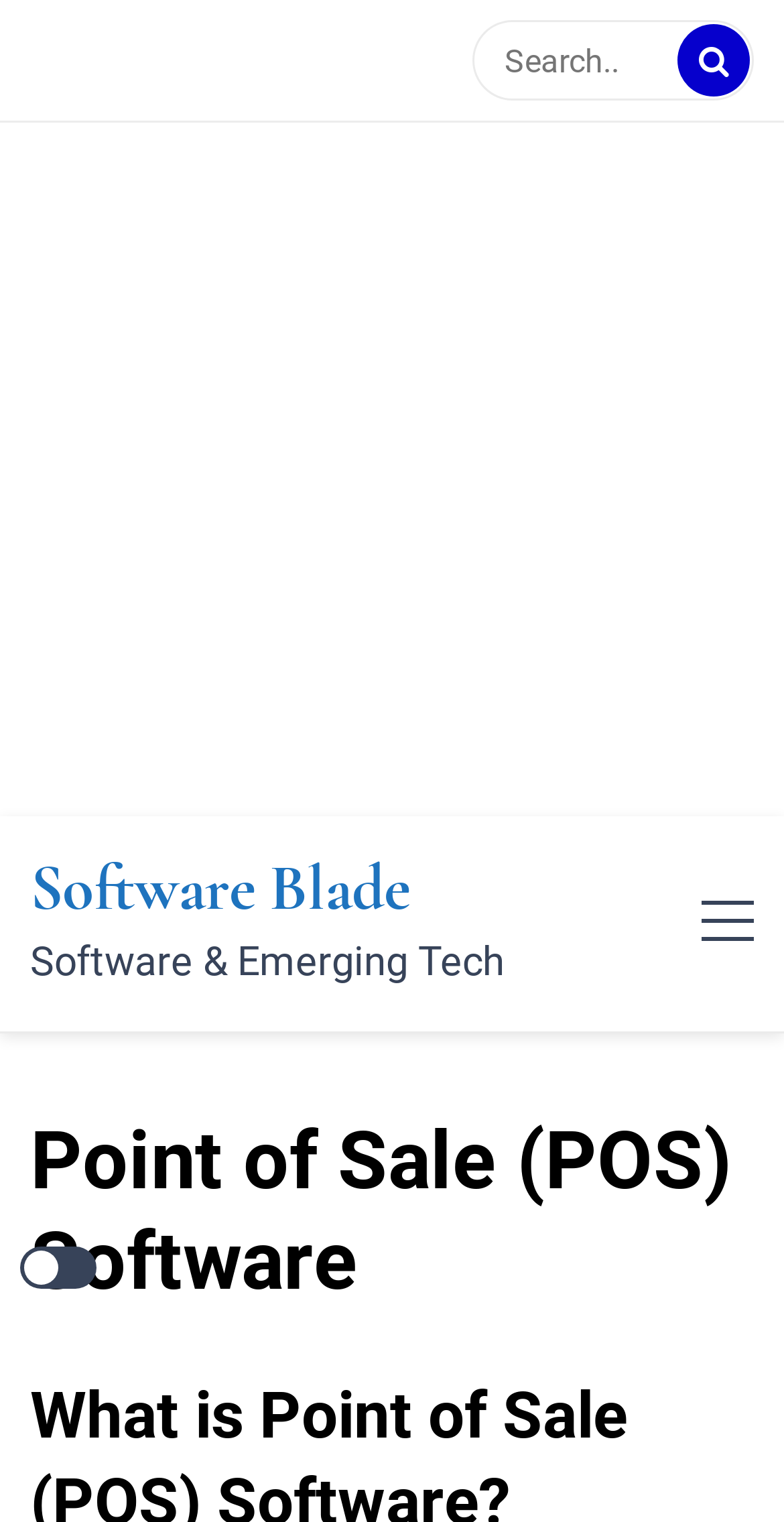What is the purpose of the button with the primary-menu control?
With the help of the image, please provide a detailed response to the question.

The button with the primary-menu control is likely a menu toggle button, as it is labeled as 'expanded: False', suggesting that it can be used to expand or collapse a menu.